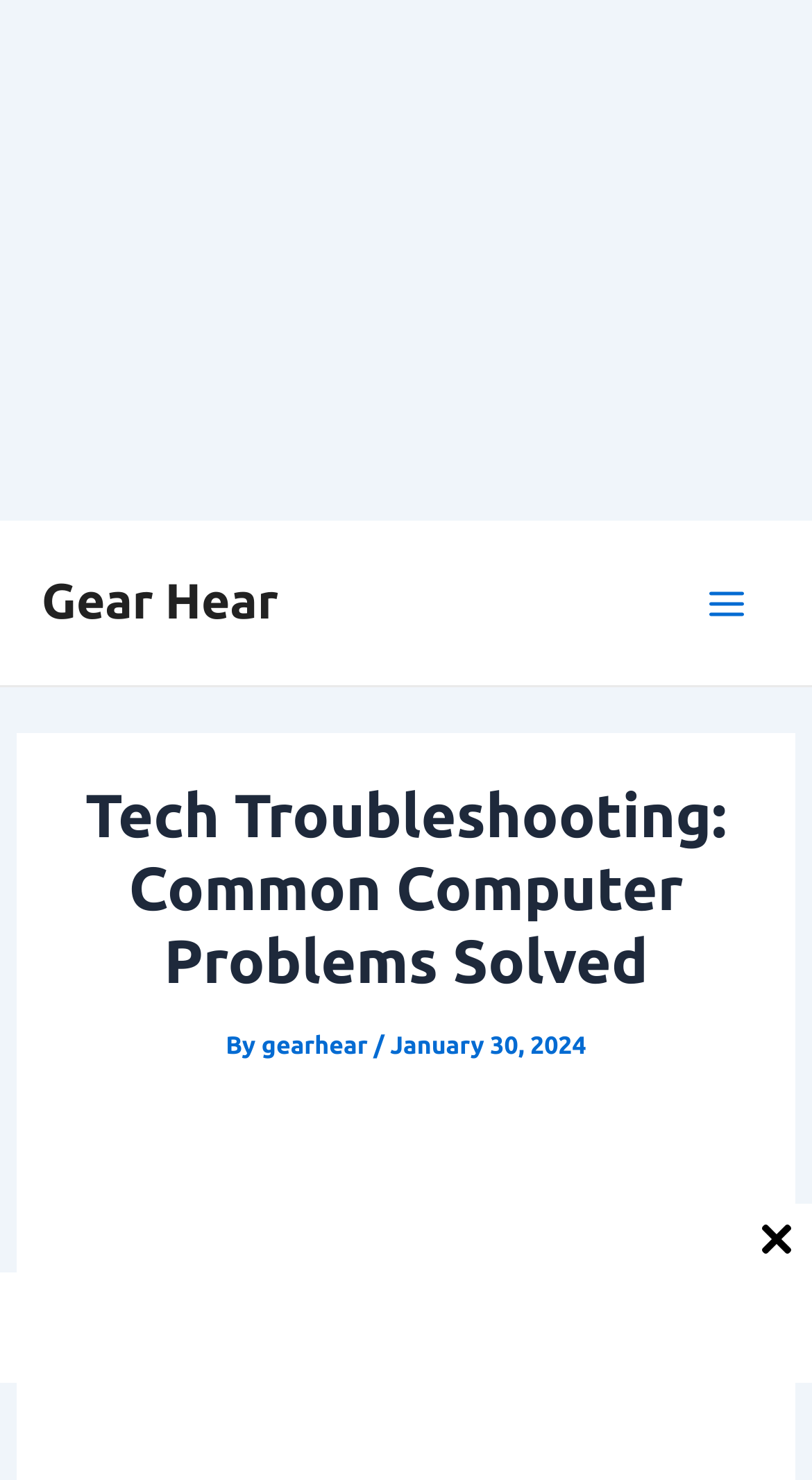Extract the main headline from the webpage and generate its text.

Tech Troubleshooting: Common Computer Problems Solved